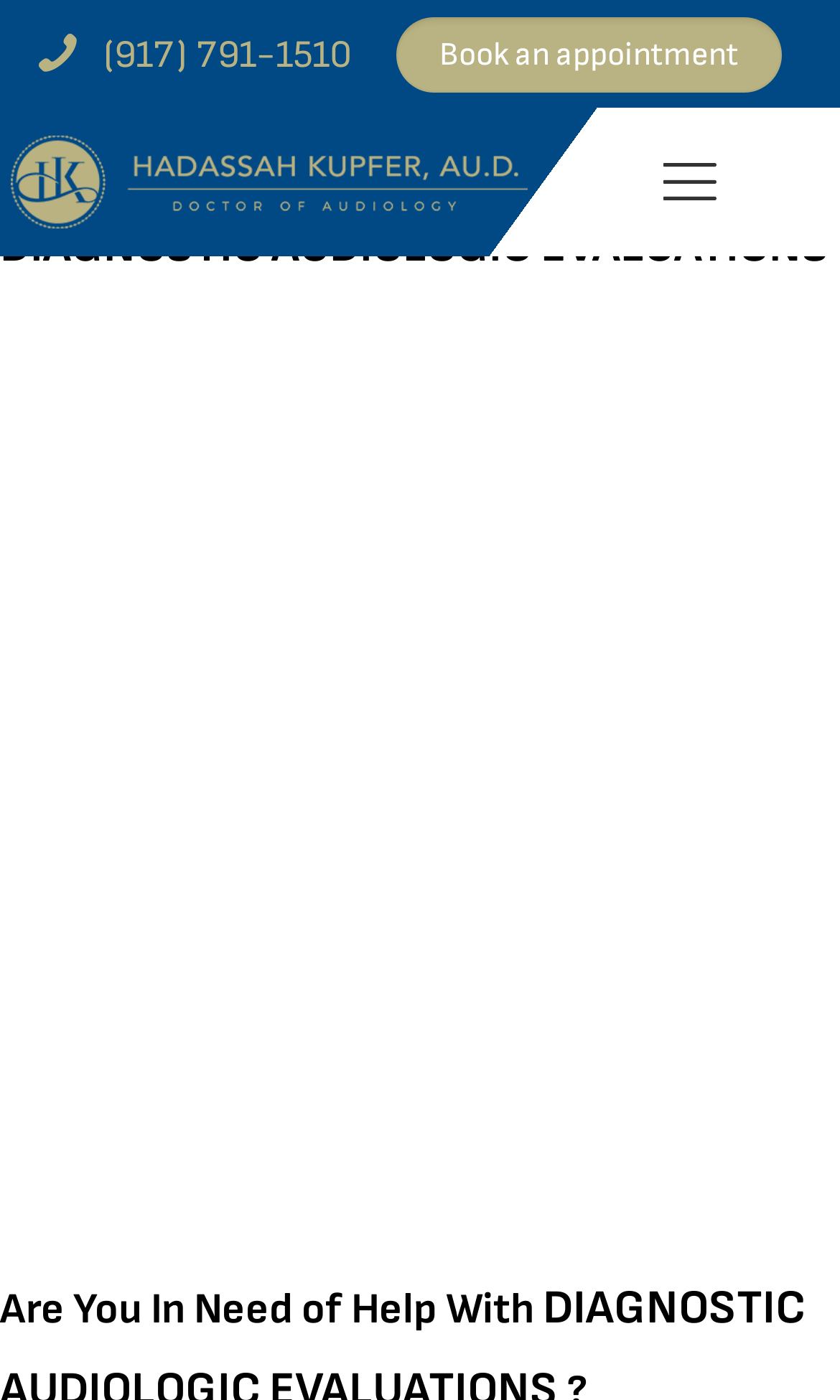Please provide the bounding box coordinate of the region that matches the element description: alt="Logo_LiteGold_RGB_website-1x". Coordinates should be in the format (top-left x, top-left y, bottom-right x, bottom-right y) and all values should be between 0 and 1.

[0.013, 0.077, 0.628, 0.184]